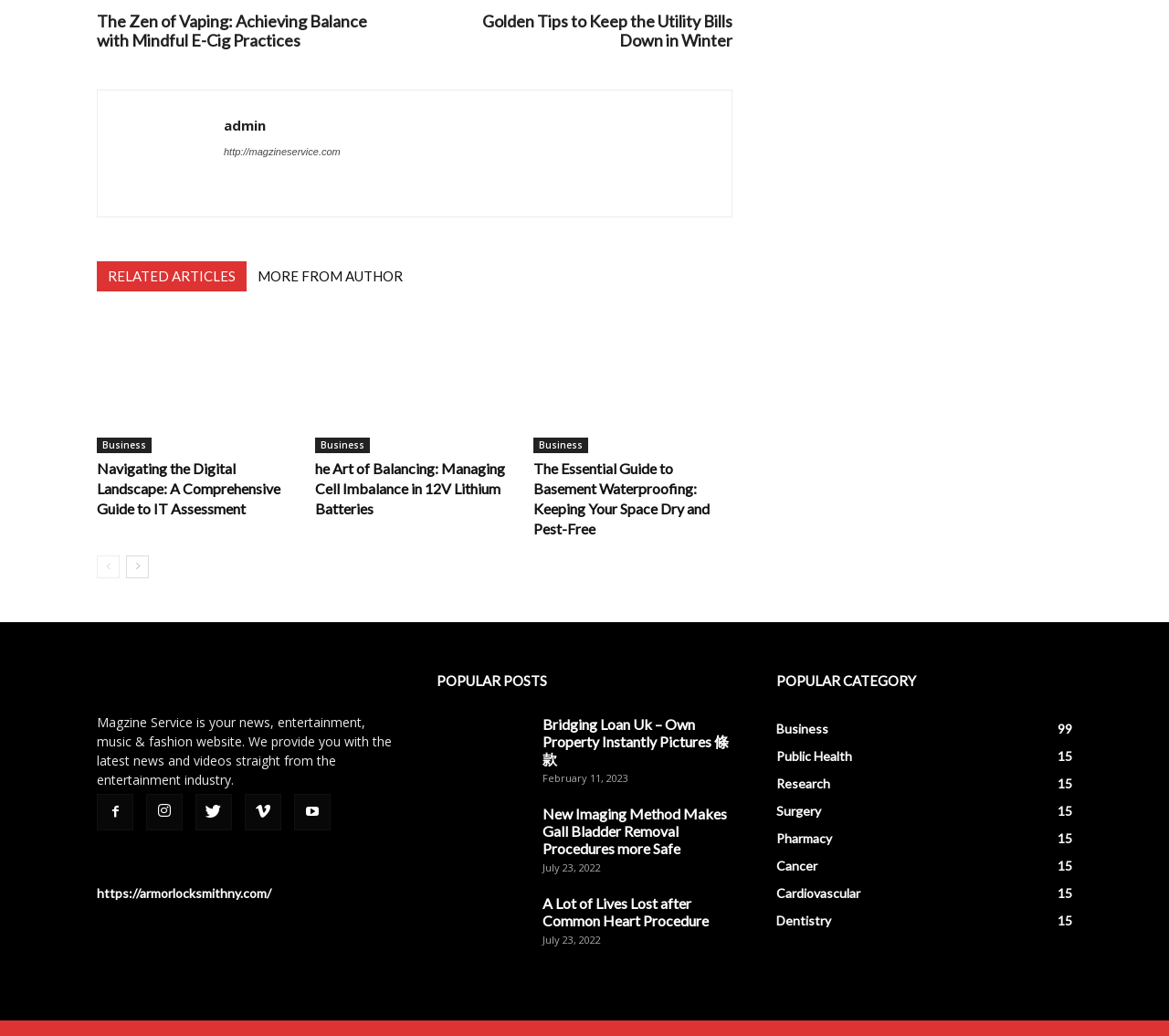Specify the bounding box coordinates of the area to click in order to follow the given instruction: "Go to Home page."

None